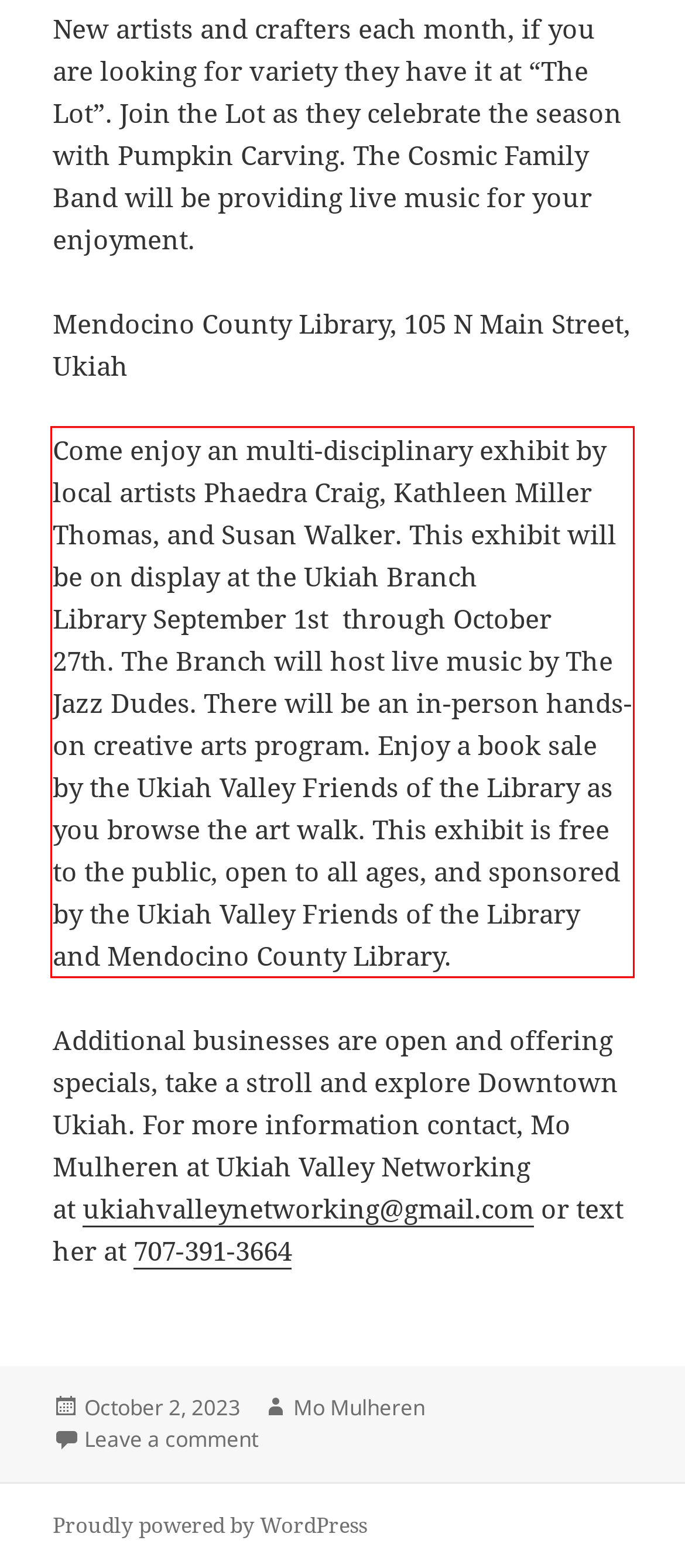Analyze the webpage screenshot and use OCR to recognize the text content in the red bounding box.

Come enjoy an multi-disciplinary exhibit by local artists Phaedra Craig, Kathleen Miller Thomas, and Susan Walker. This exhibit will be on display at the Ukiah Branch Library September 1st through October 27th. The Branch will host live music by The Jazz Dudes. There will be an in-person hands-on creative arts program. Enjoy a book sale by the Ukiah Valley Friends of the Library as you browse the art walk. This exhibit is free to the public, open to all ages, and sponsored by the Ukiah Valley Friends of the Library and Mendocino County Library.